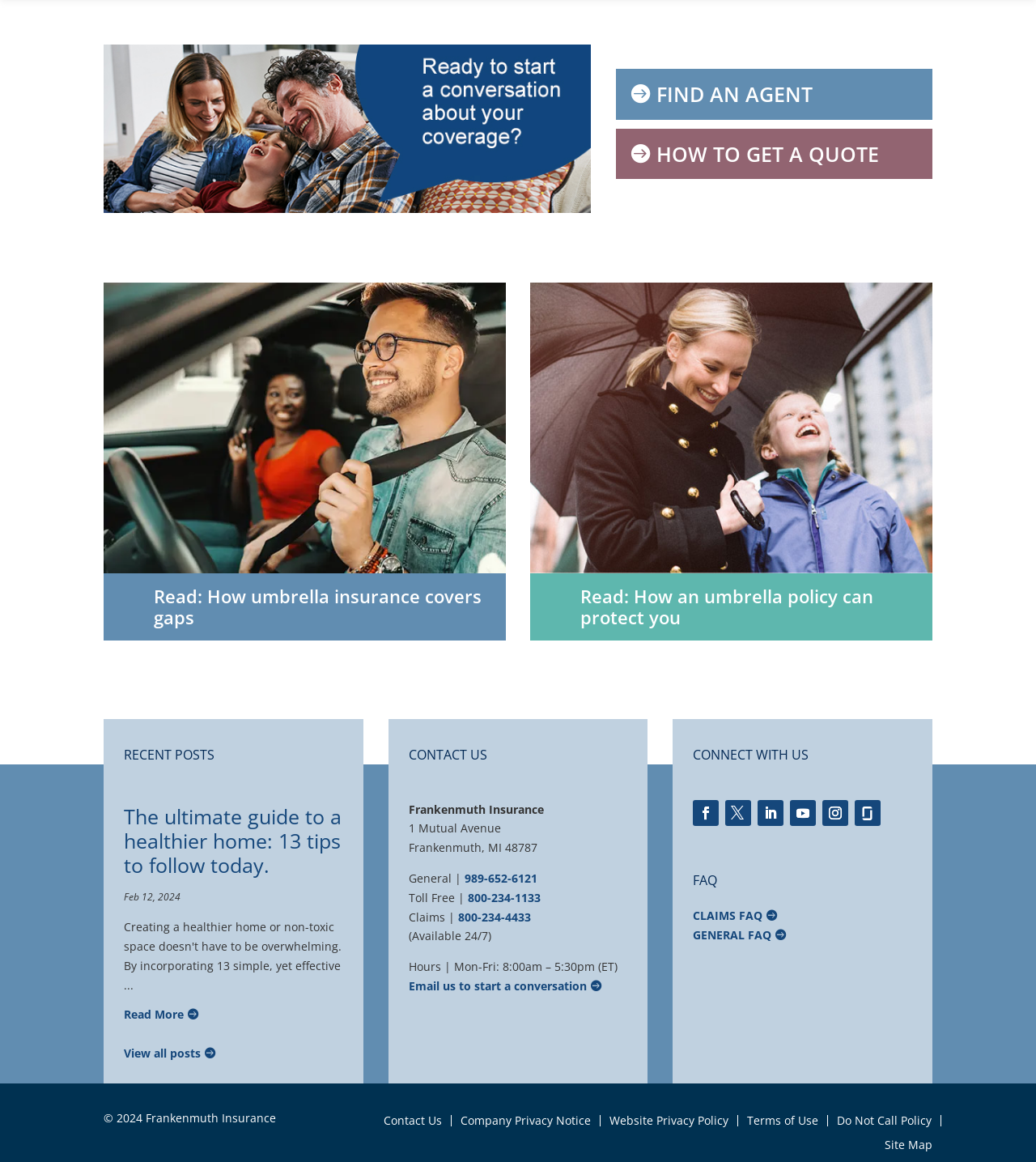Specify the bounding box coordinates for the region that must be clicked to perform the given instruction: "View all posts".

[0.12, 0.899, 0.194, 0.915]